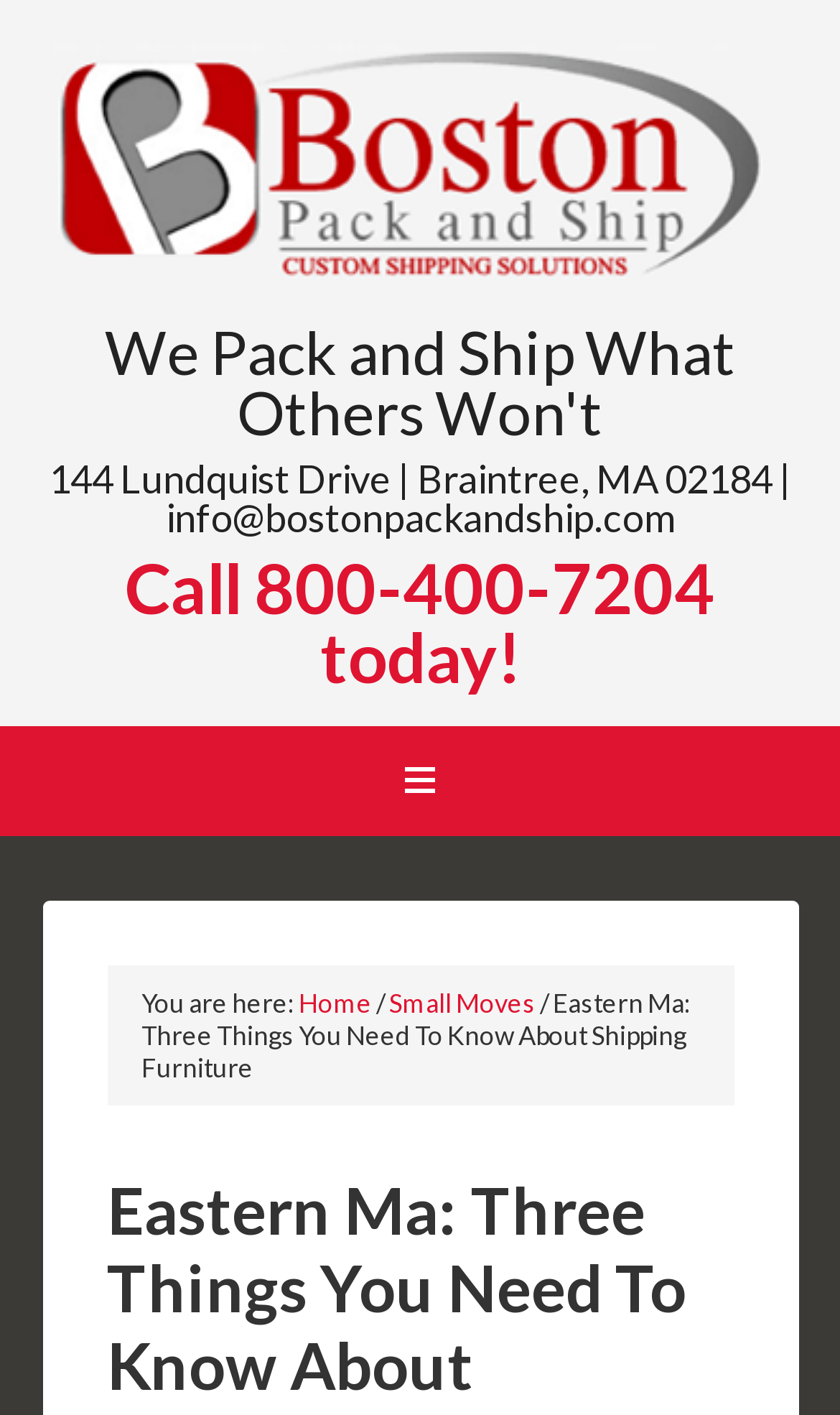Based on the image, please respond to the question with as much detail as possible:
What is the email address to contact?

I found the email address by looking at the link element that says 'info@bostonpackandship.com', which is part of the heading element that contains the address and email.